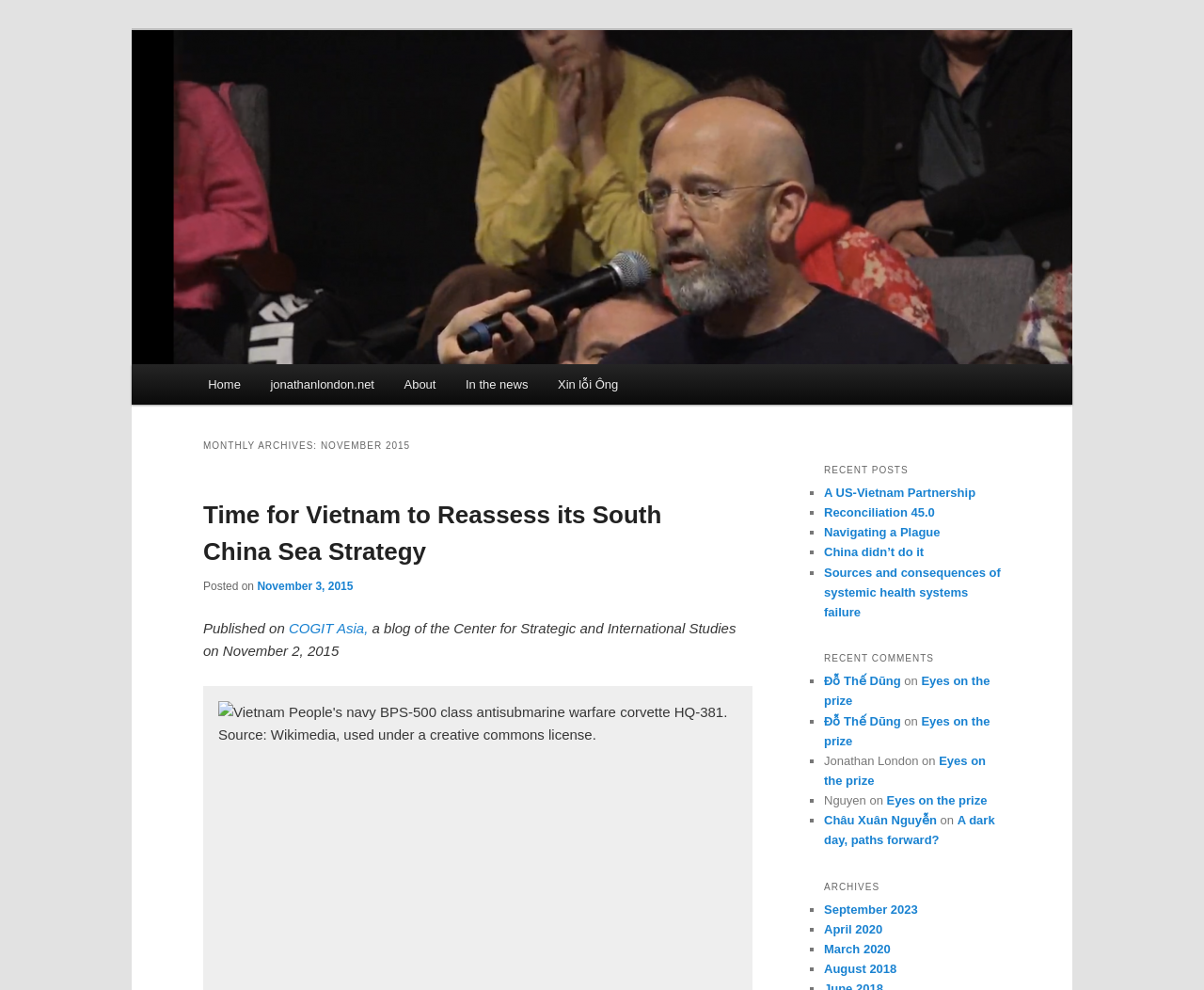What is the name of the blog?
Answer the question with a single word or phrase by looking at the picture.

Jonathan London's Blog